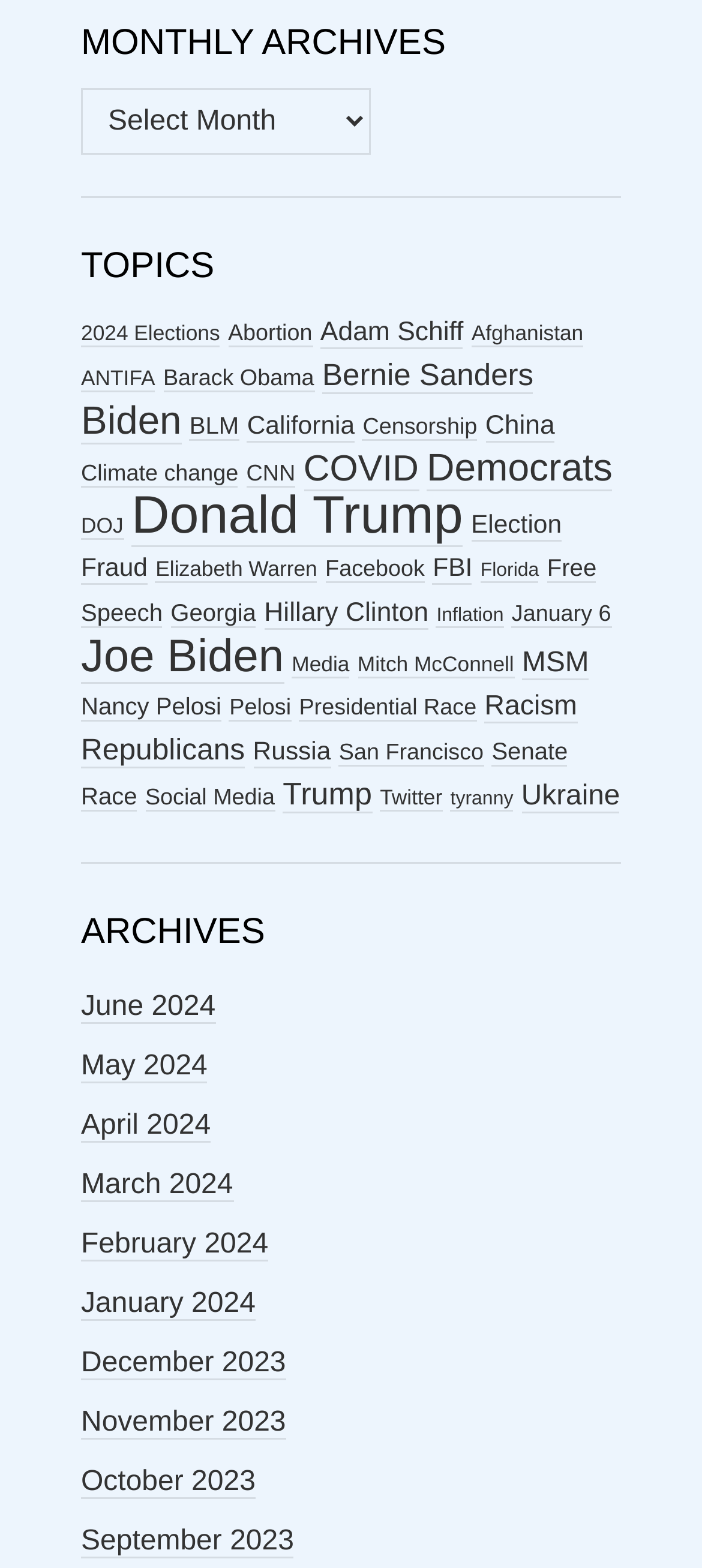Determine the bounding box coordinates of the clickable region to follow the instruction: "View articles about 2024 Elections".

[0.115, 0.205, 0.313, 0.221]